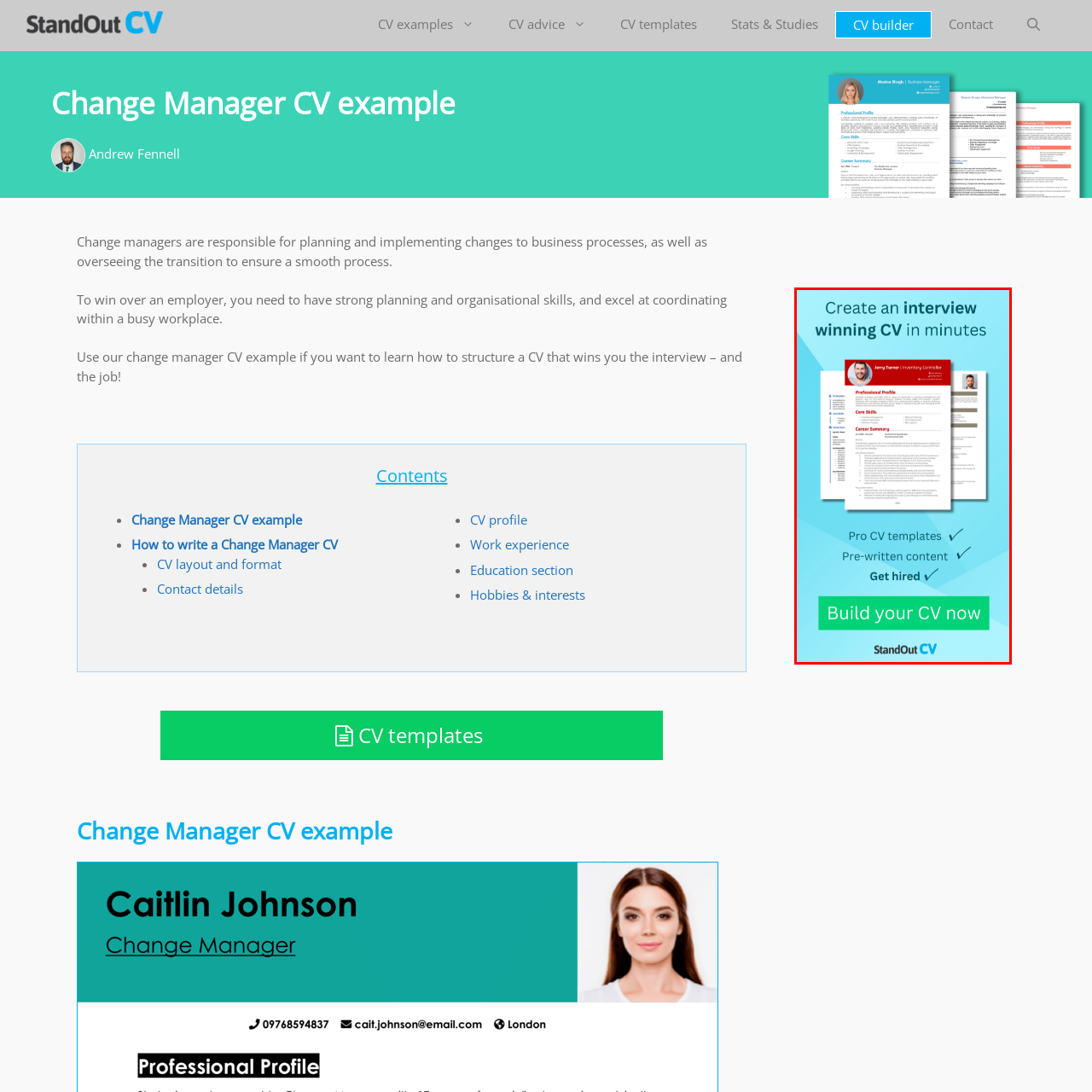Concentrate on the image bordered by the red line and give a one-word or short phrase answer to the following question:
What is the call to action on the image?

Build your CV now